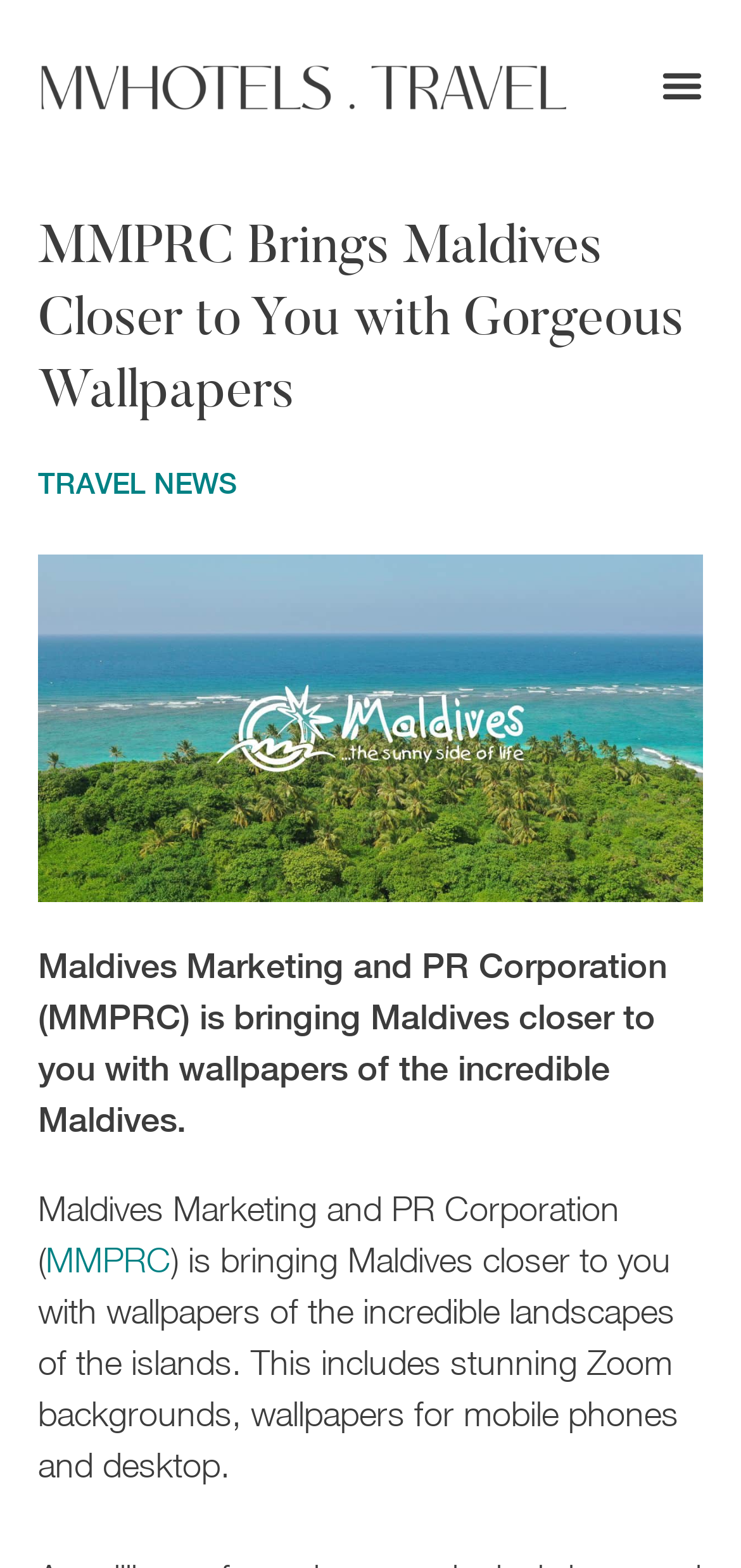What is the name of the corporation?
Answer the question with a detailed explanation, including all necessary information.

The name of the corporation can be found in the StaticText element, which states 'Maldives Marketing and PR Corporation (MMPRC) is bringing Maldives closer to you with wallpapers of the incredible Maldives.'